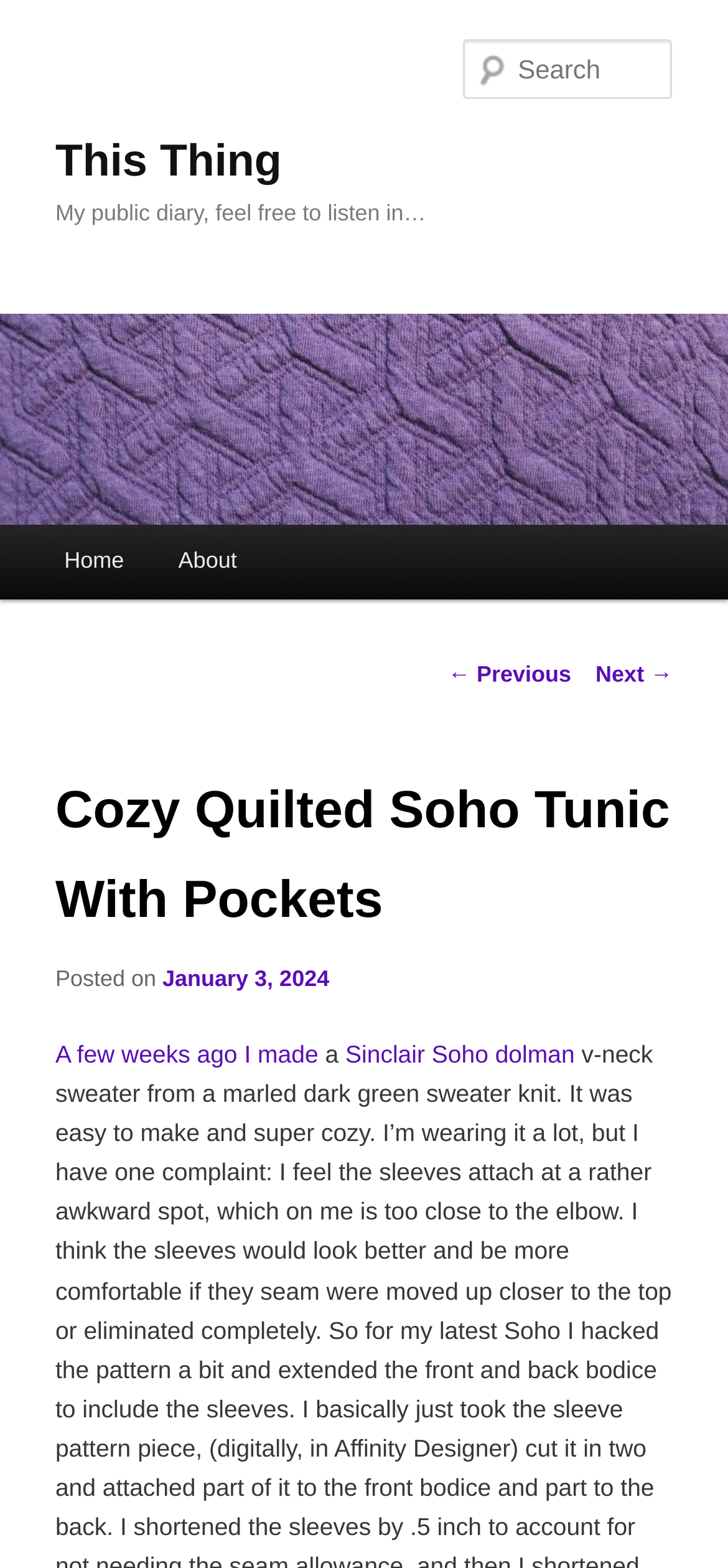What type of garment is the Sinclair Soho dolman?
Observe the image and answer the question with a one-word or short phrase response.

Tunic